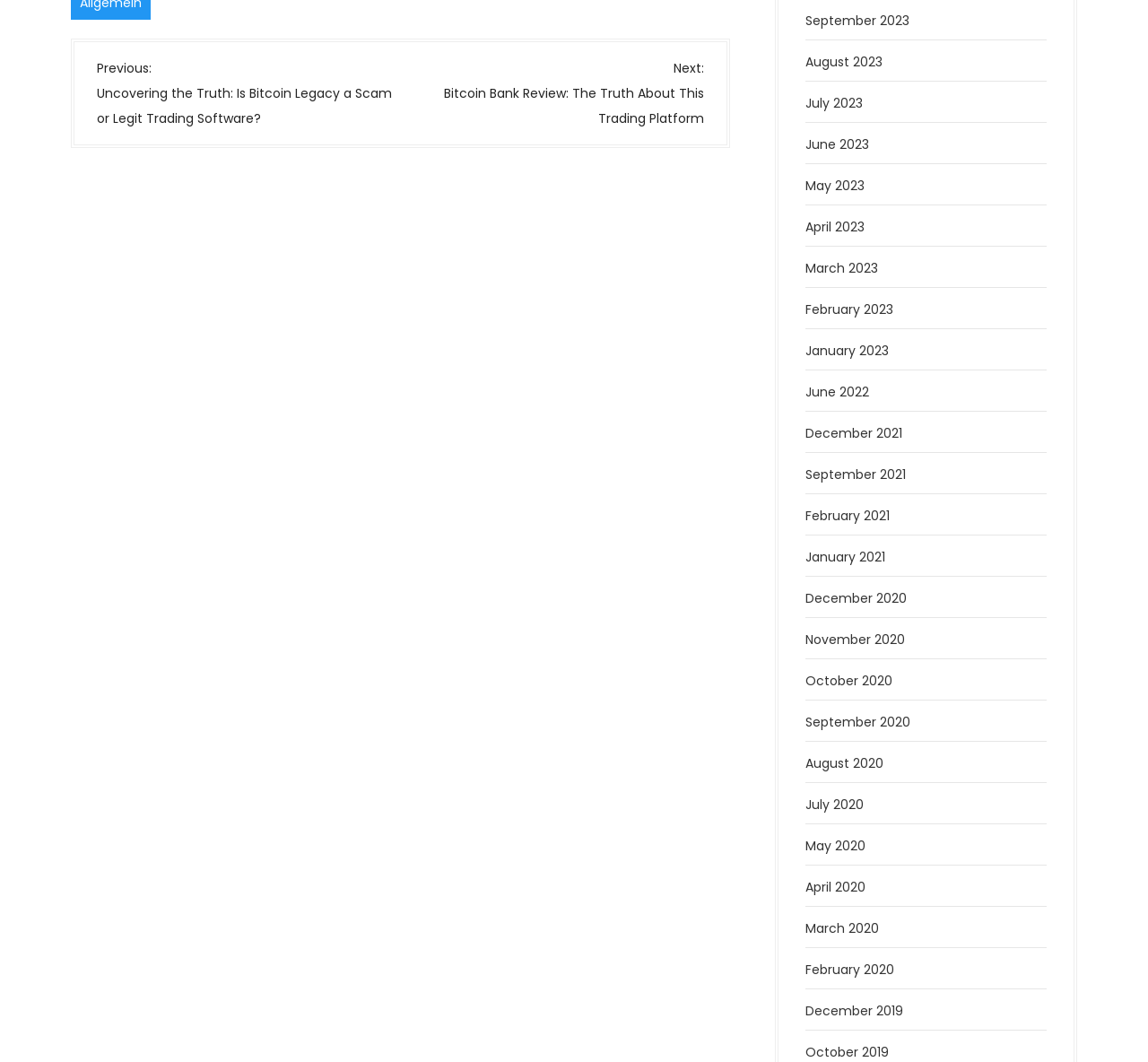What is the latest month listed in the archive?
Provide an in-depth answer to the question, covering all aspects.

I examined the archive section and found the link 'September 2023' which has the latest date among all the links.